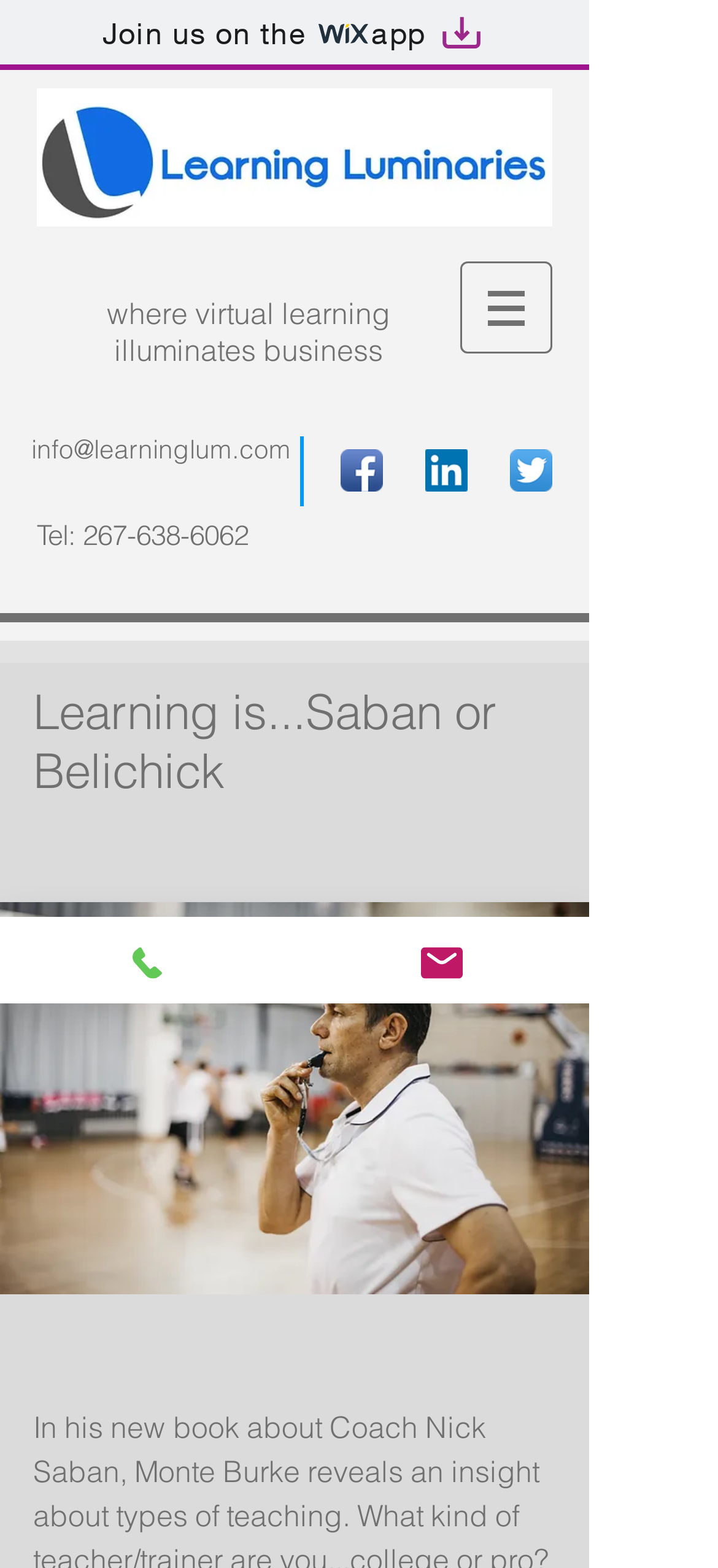Find the UI element described as: "Join us on the app" and predict its bounding box coordinates. Ensure the coordinates are four float numbers between 0 and 1, [left, top, right, bottom].

[0.0, 0.0, 0.821, 0.045]